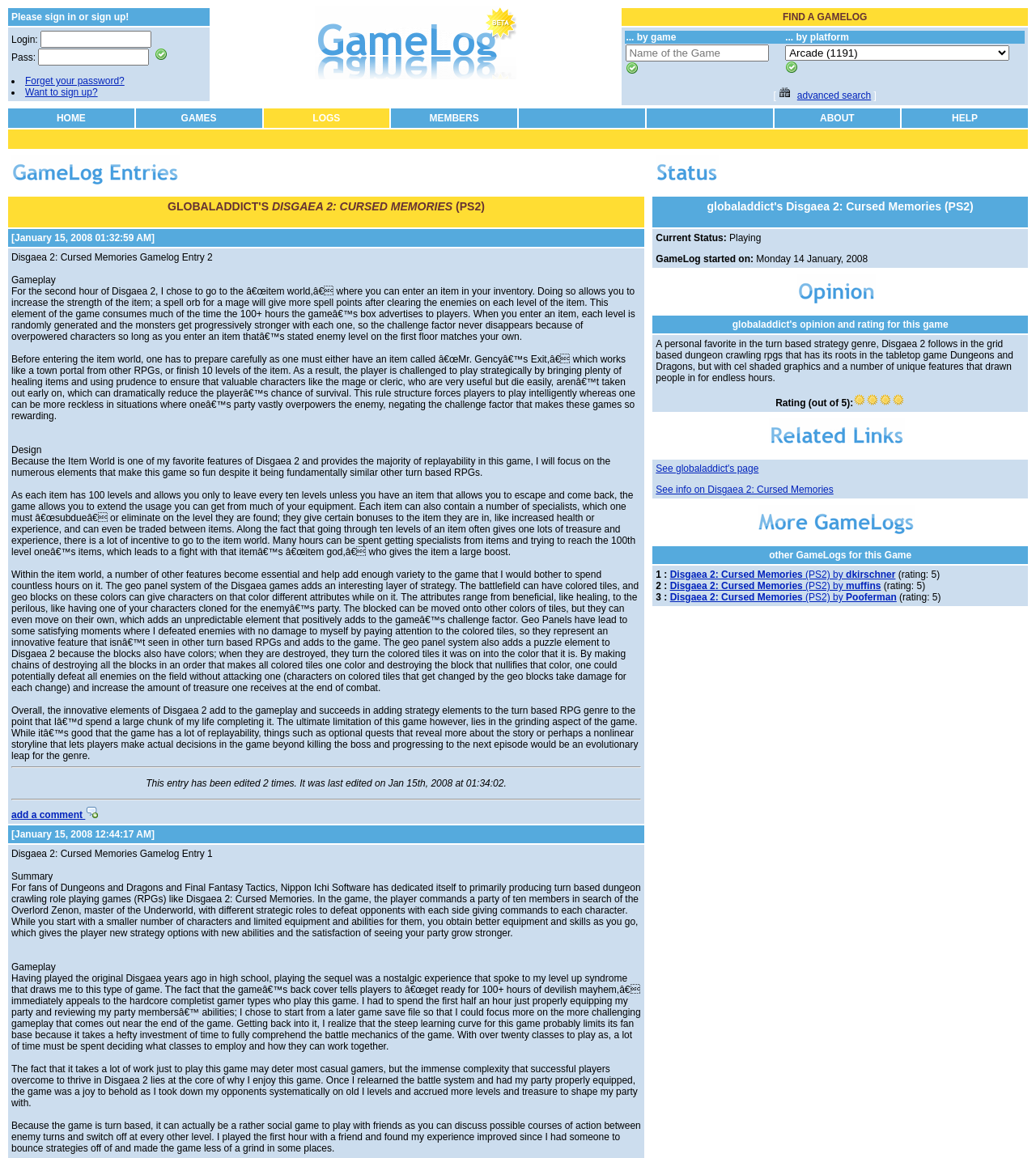What is the purpose of the 'item world' in Disgaea 2?
Please use the image to provide an in-depth answer to the question.

The 'item world' is a feature in Disgaea 2 where players can enter an item in their inventory to increase its strength. Each level is randomly generated, and the monsters get progressively stronger, providing a challenge to players. This feature consumes a significant amount of time in the game, and players must prepare carefully by bringing healing items and using prudence to ensure their characters' survival.